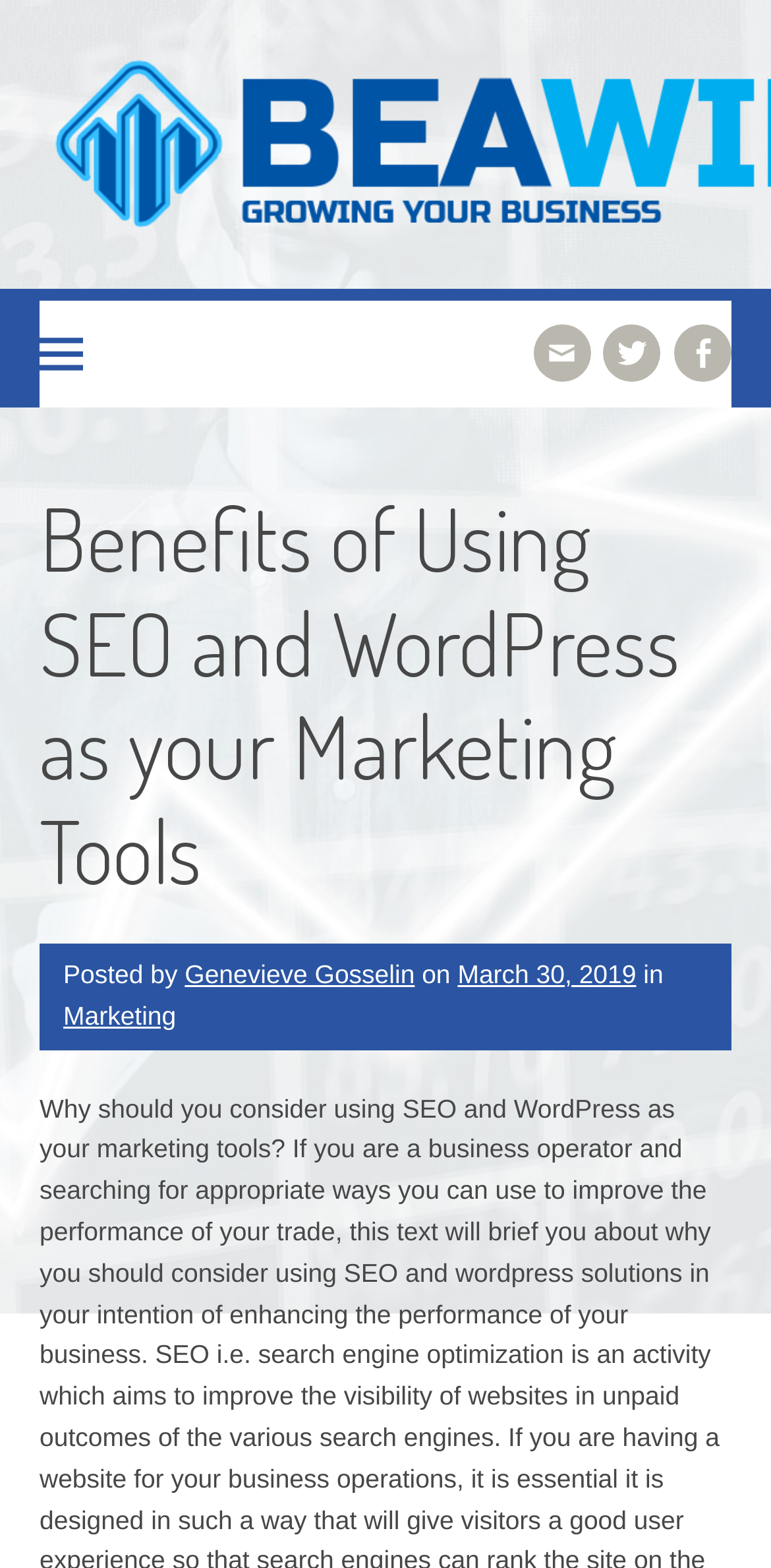Using the image as a reference, answer the following question in as much detail as possible:
What is the name of the website?

I found the website name by looking at the two links with the text 'Bea Wimp', which indicates that the website is named Bea Wimp.